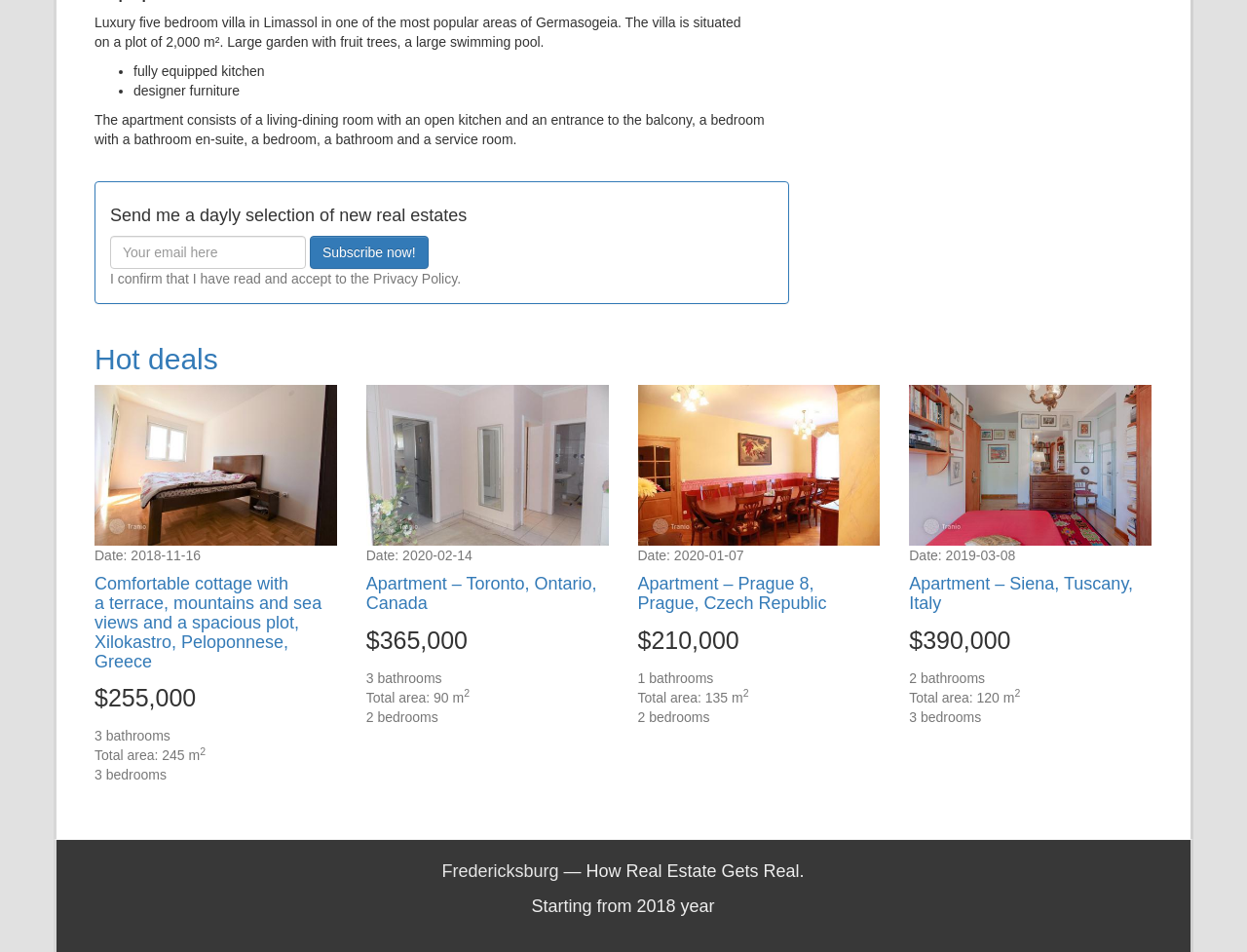What is the location of the luxury five bedroom villa?
Refer to the image and give a detailed answer to the query.

The location of the luxury five bedroom villa is mentioned in the first StaticText element, which describes the villa as being situated in Limassol, Germasogeia.